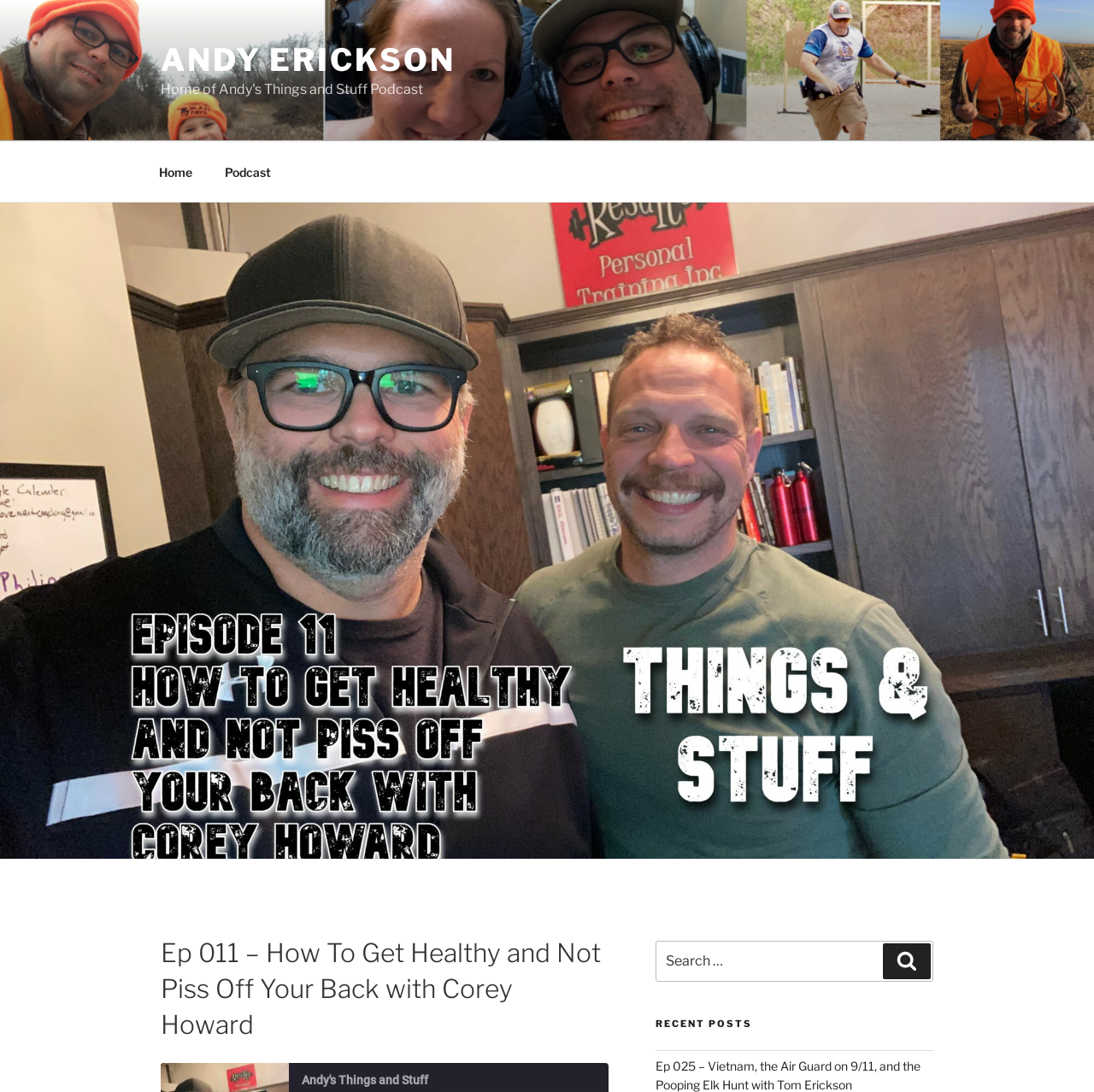What is the text of the top menu item?
Look at the screenshot and respond with one word or a short phrase.

Home